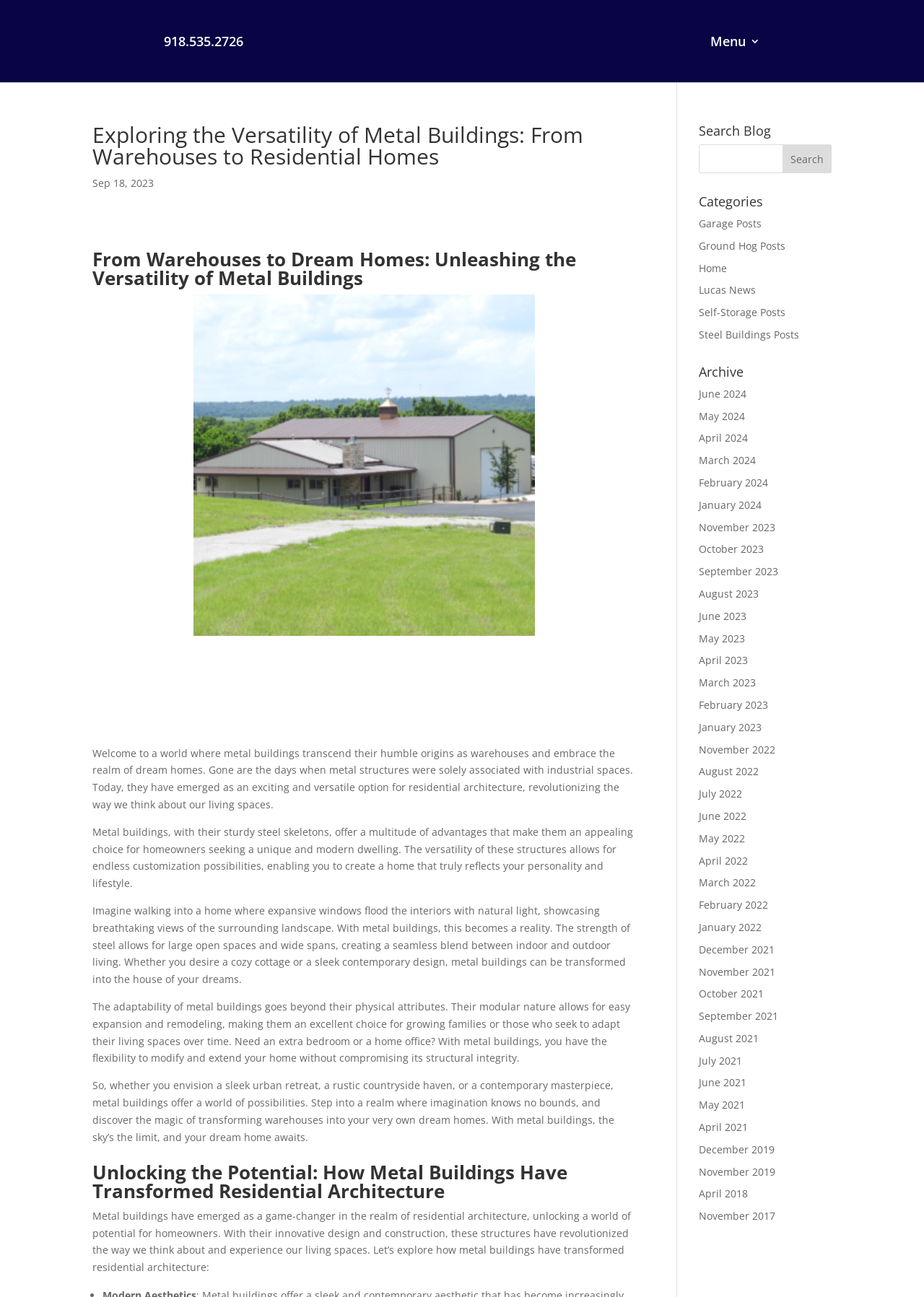Locate the bounding box coordinates of the clickable region necessary to complete the following instruction: "Read the article about metal buildings". Provide the coordinates in the format of four float numbers between 0 and 1, i.e., [left, top, right, bottom].

[0.1, 0.193, 0.689, 0.227]